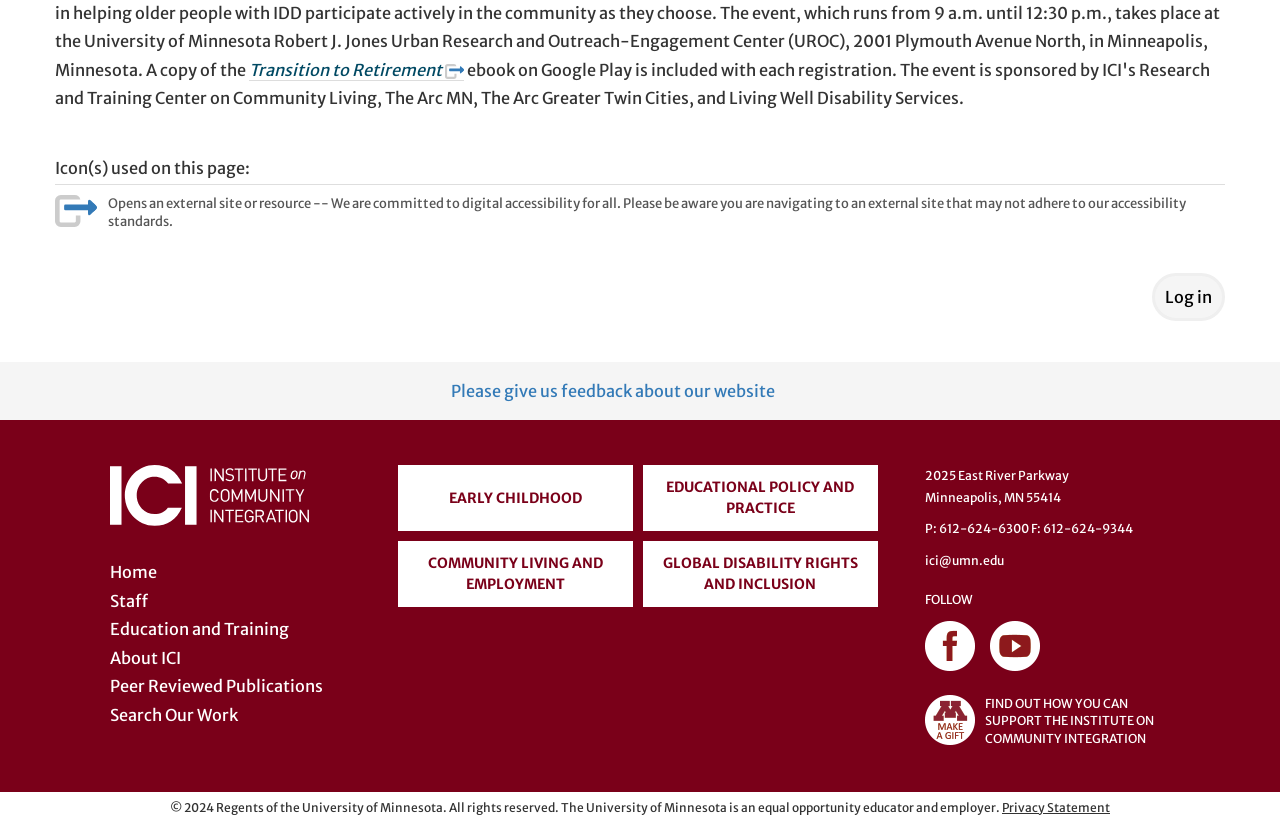Pinpoint the bounding box coordinates of the area that should be clicked to complete the following instruction: "Give feedback about the website". The coordinates must be given as four float numbers between 0 and 1, i.e., [left, top, right, bottom].

[0.352, 0.463, 0.605, 0.487]